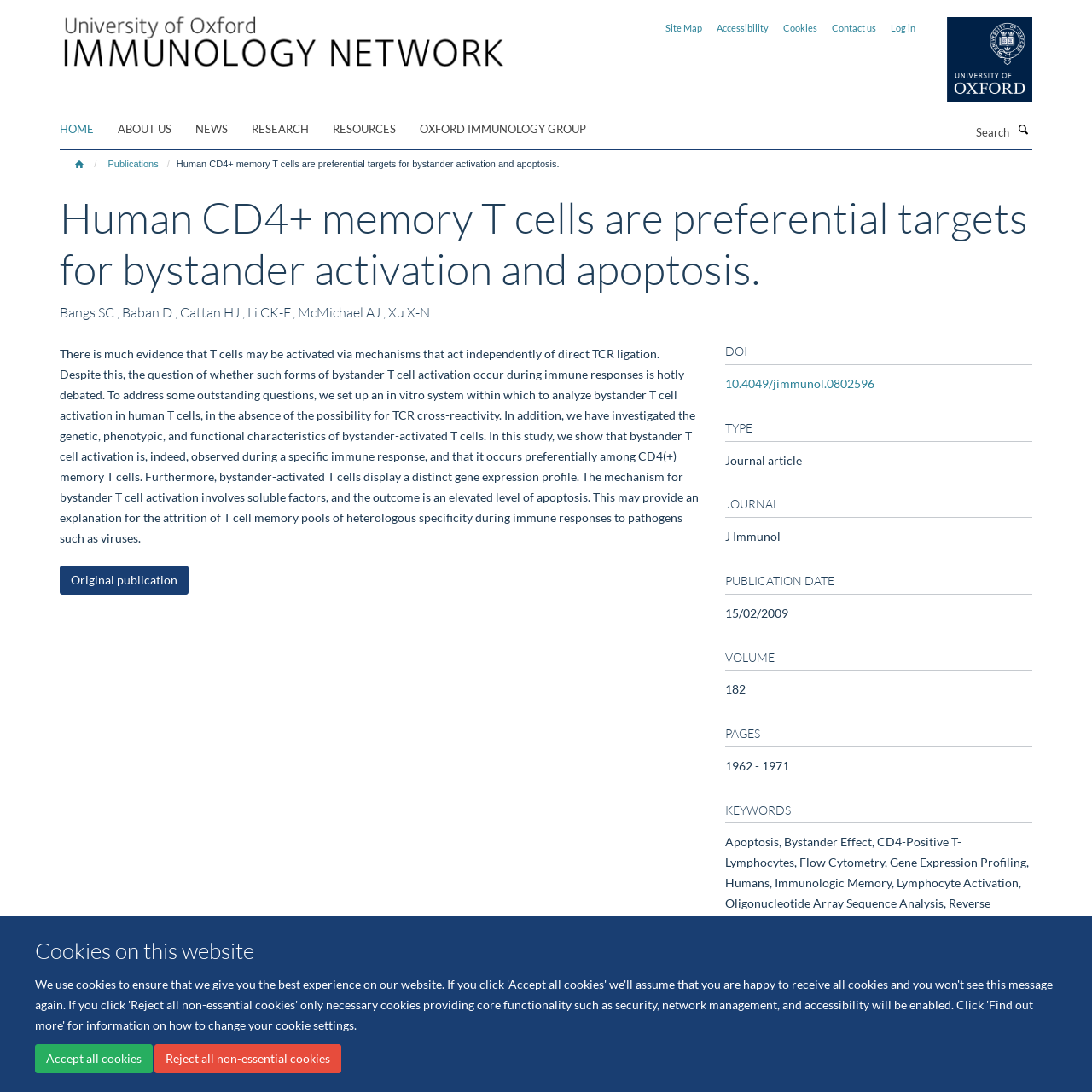What is the topic of the research described on the webpage?
Answer with a single word or phrase, using the screenshot for reference.

Bystander T cell activation